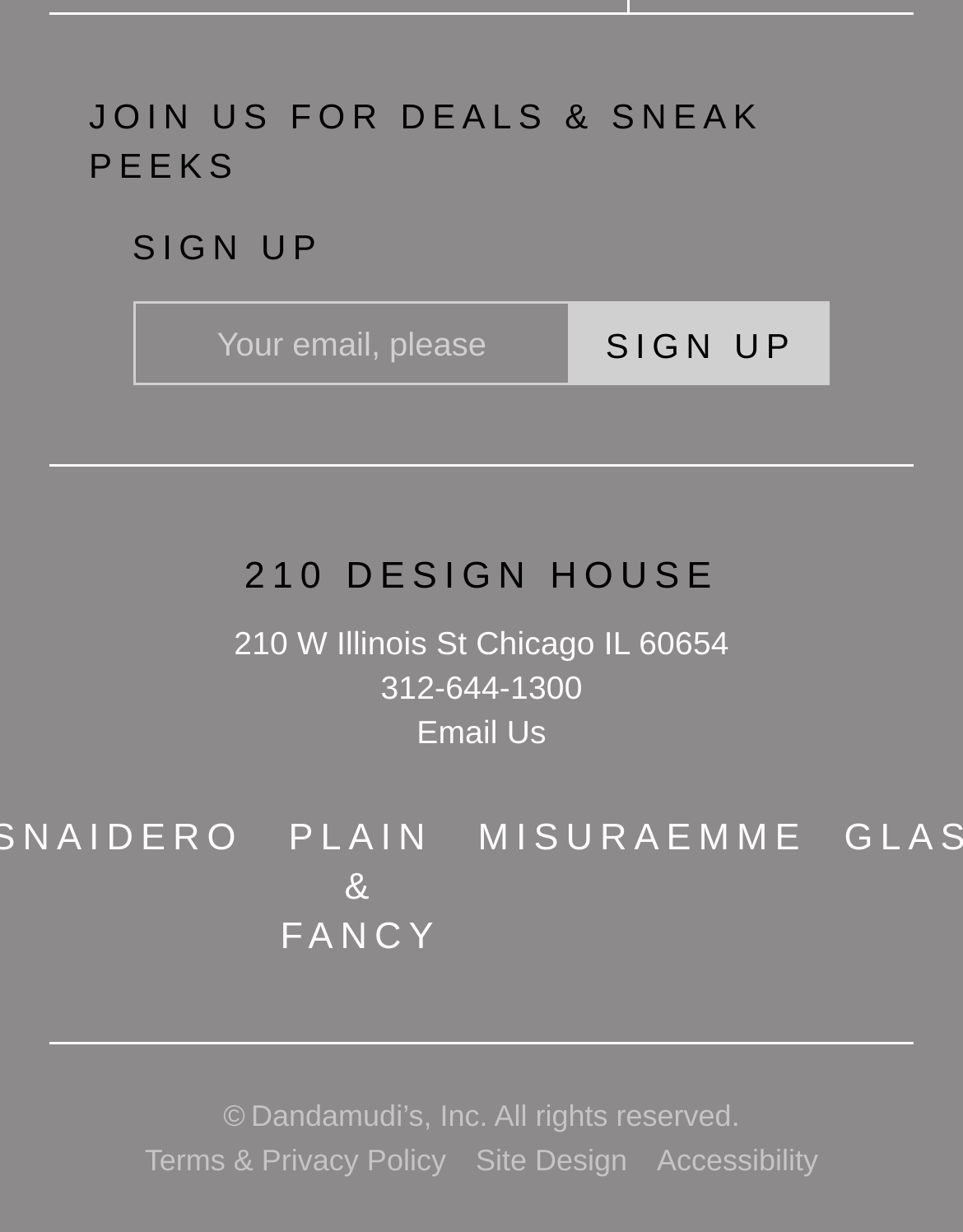Please identify the bounding box coordinates of the clickable region that I should interact with to perform the following instruction: "Get directions to 210 W Illinois St Chicago IL 60654". The coordinates should be expressed as four float numbers between 0 and 1, i.e., [left, top, right, bottom].

[0.243, 0.506, 0.757, 0.536]